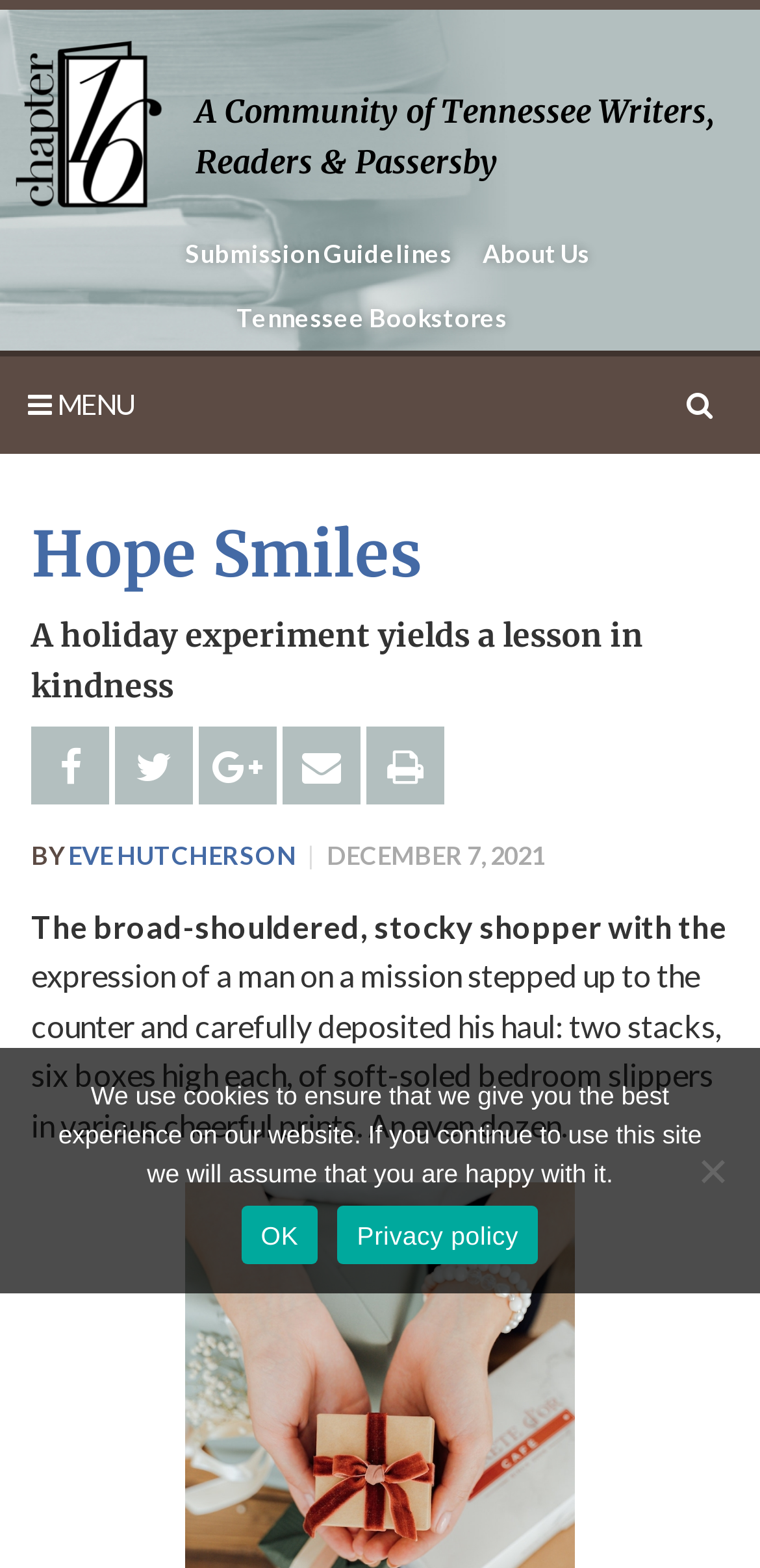Pinpoint the bounding box coordinates of the clickable element needed to complete the instruction: "Visit the 'Submission Guidelines' page". The coordinates should be provided as four float numbers between 0 and 1: [left, top, right, bottom].

[0.227, 0.141, 0.611, 0.182]